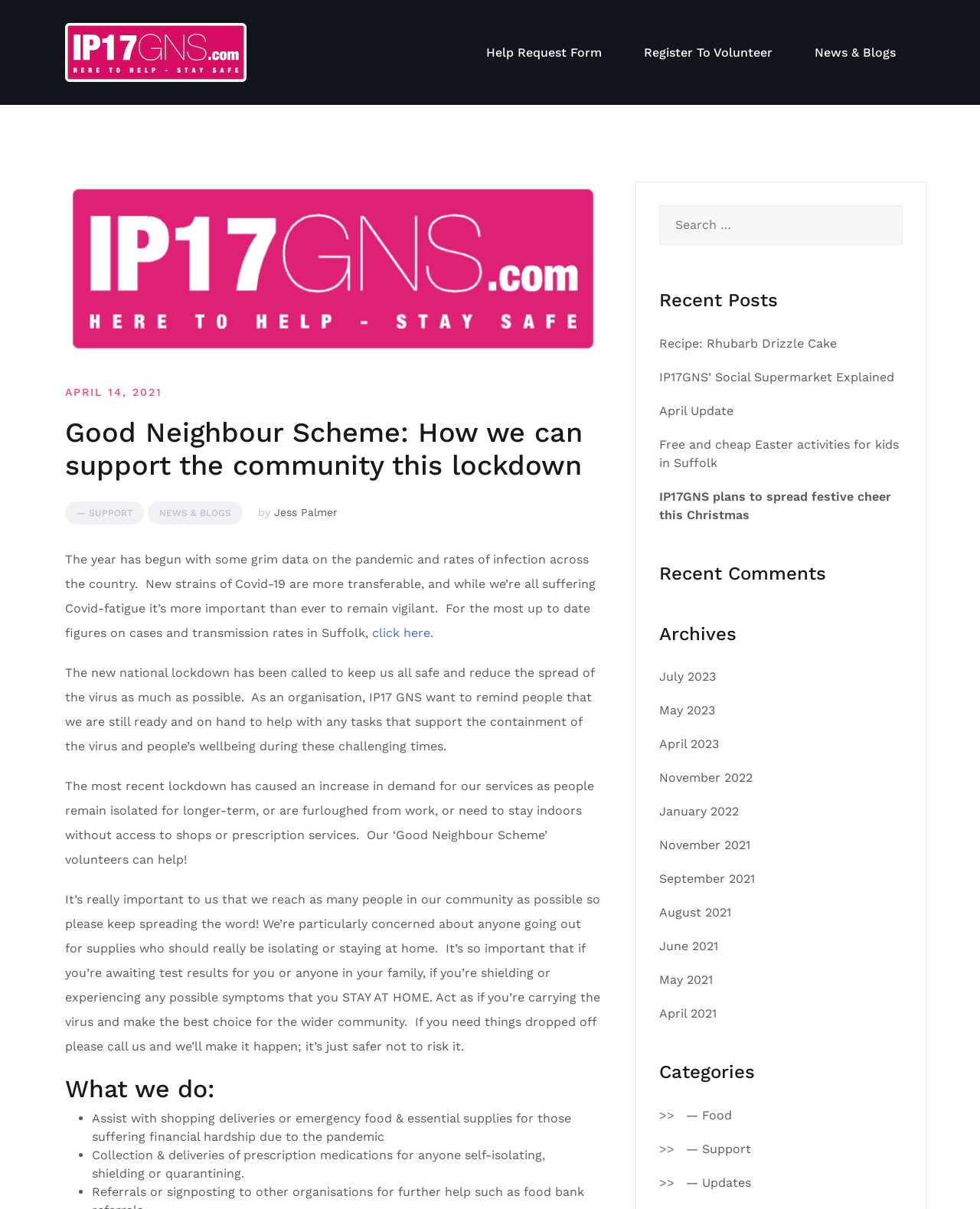Generate the main heading text from the webpage.

Good Neighbour Scheme: How we can support the community this lockdown